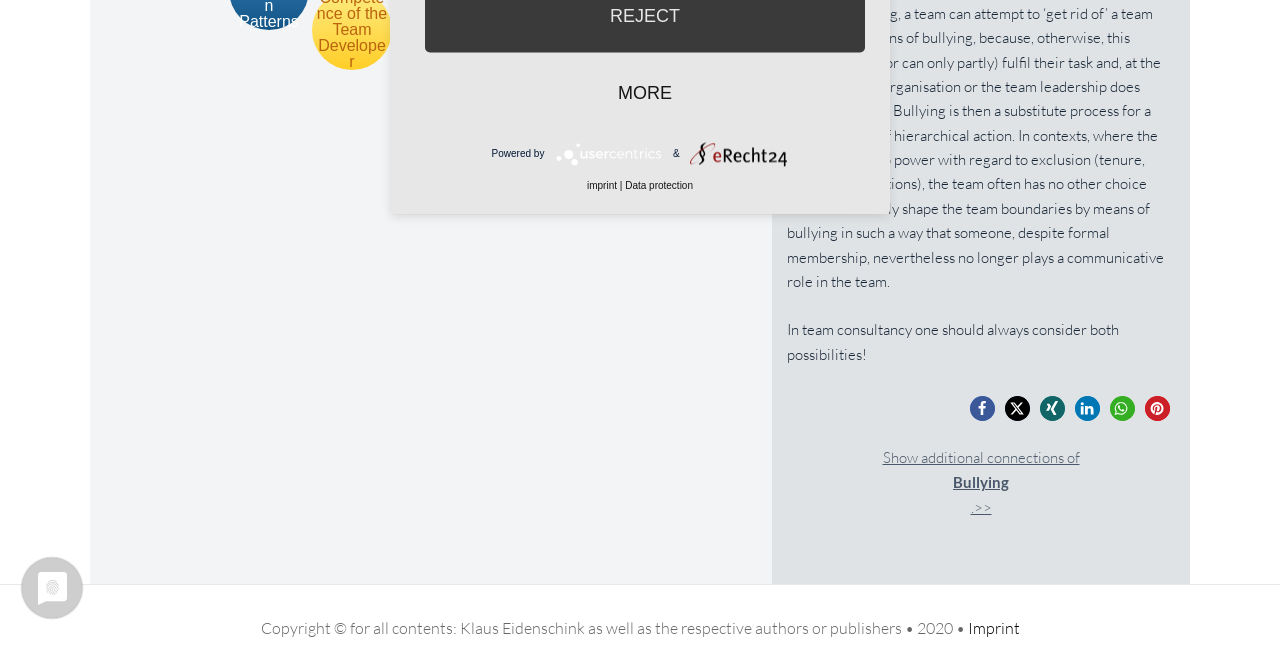Bounding box coordinates should be provided in the format (top-left x, top-left y, bottom-right x, bottom-right y) with all values between 0 and 1. Identify the bounding box for this UI element: more

[0.332, 0.086, 0.676, 0.193]